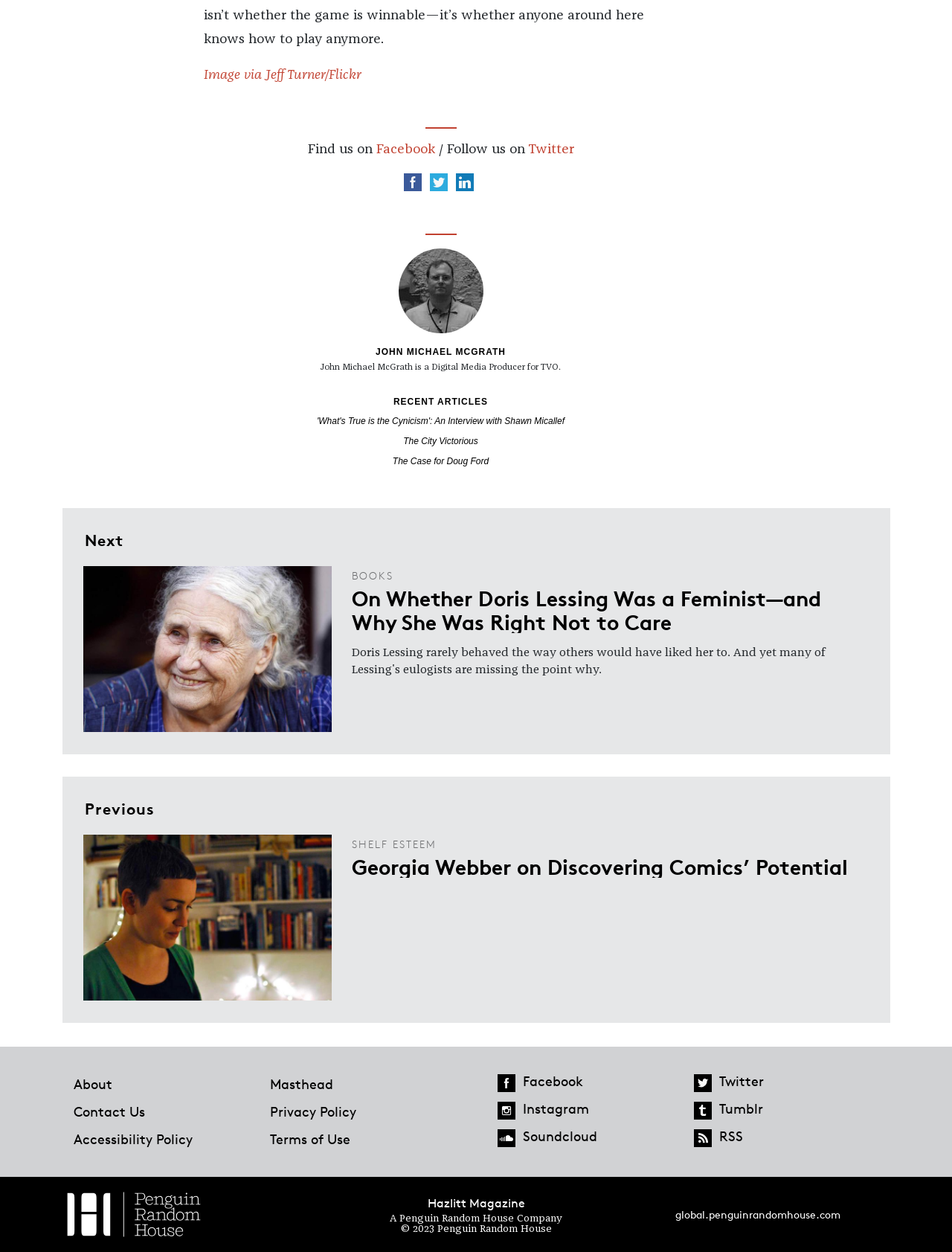Respond with a single word or phrase for the following question: 
What is the title of the section above the article links?

RECENT ARTICLES